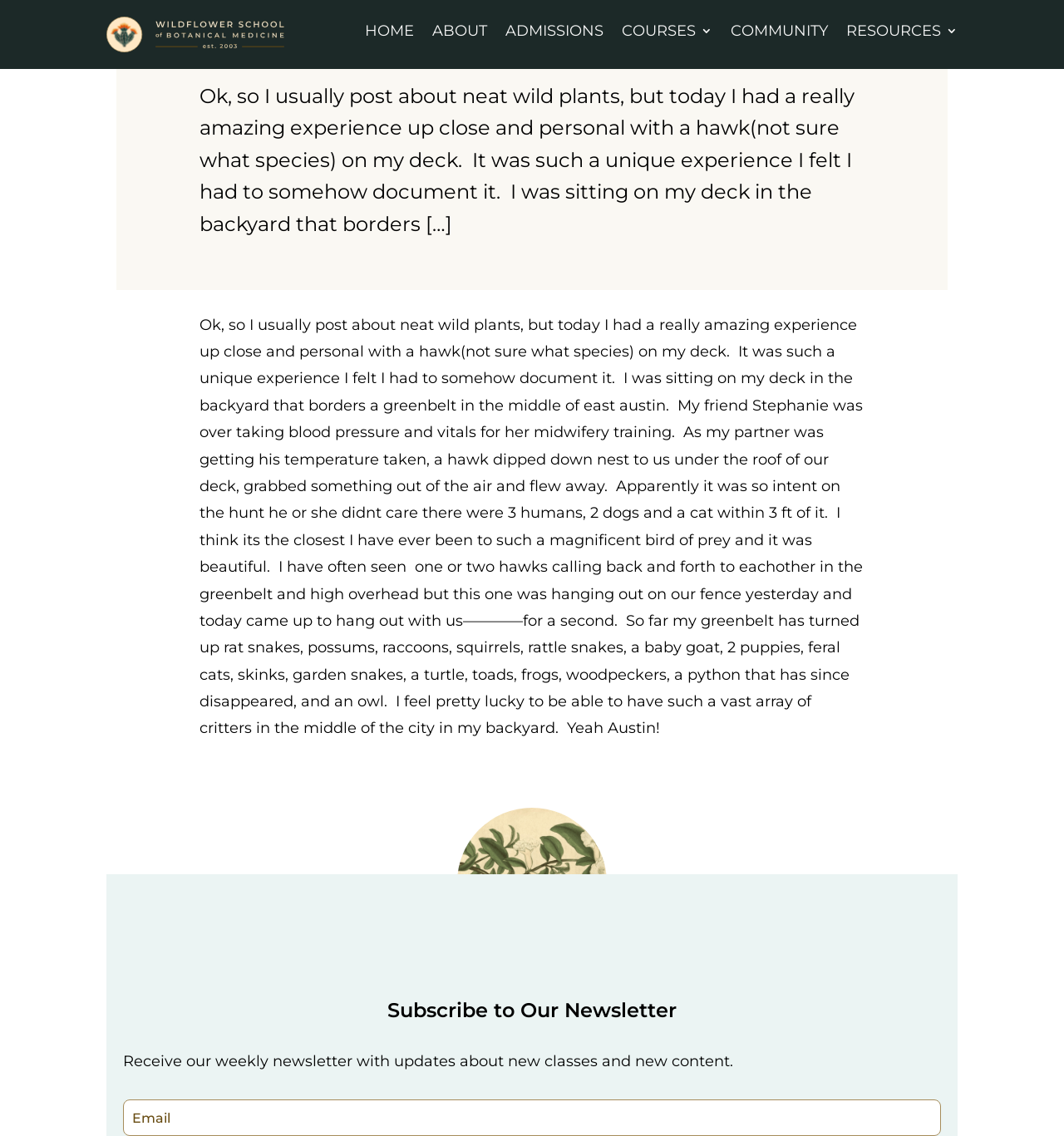Please determine the bounding box of the UI element that matches this description: Courses. The coordinates should be given as (top-left x, top-left y, bottom-right x, bottom-right y), with all values between 0 and 1.

[0.584, 0.018, 0.67, 0.043]